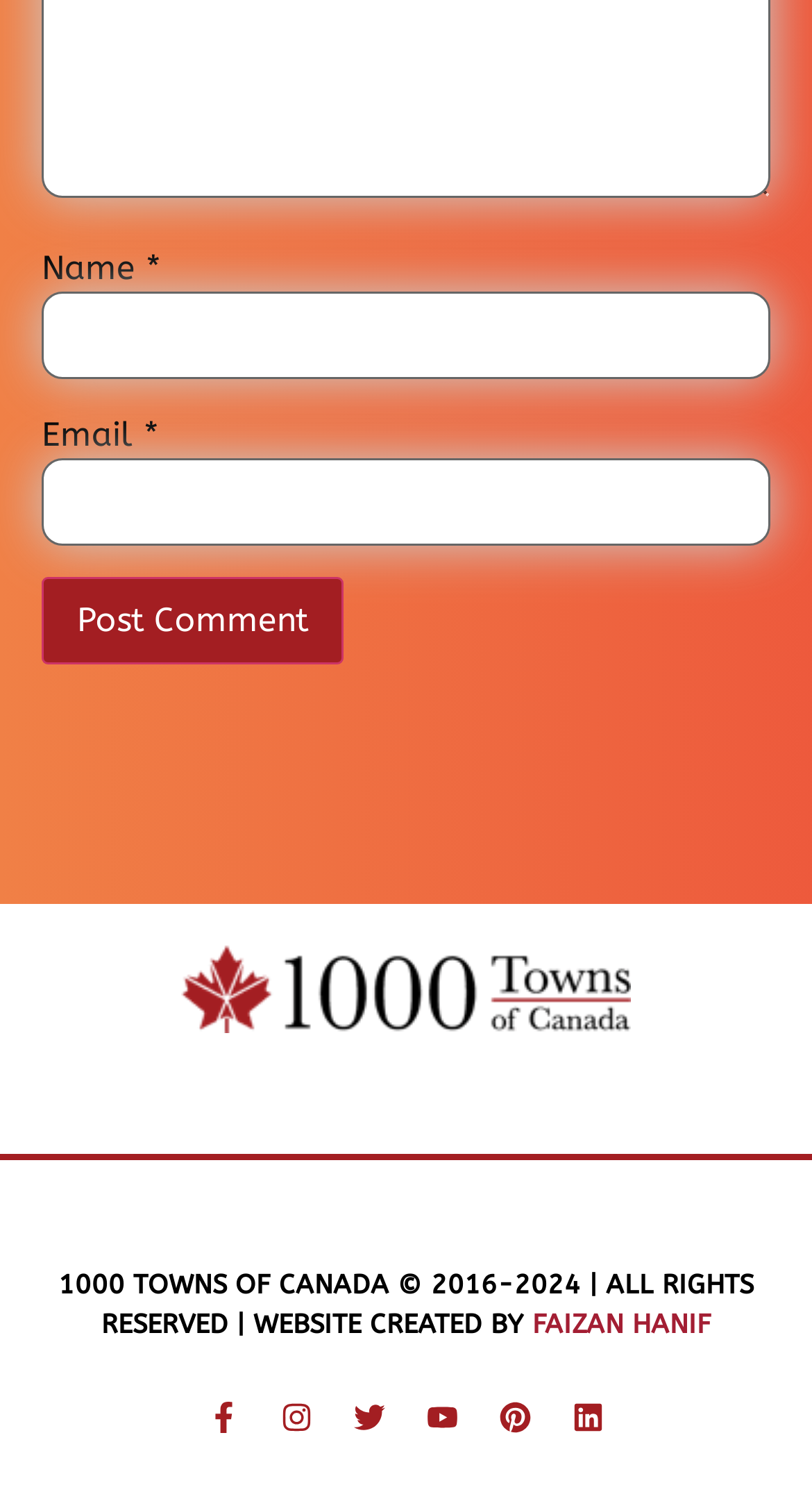Use a single word or phrase to answer the question:
What is the logo of the website?

1000 towns of Canada logo